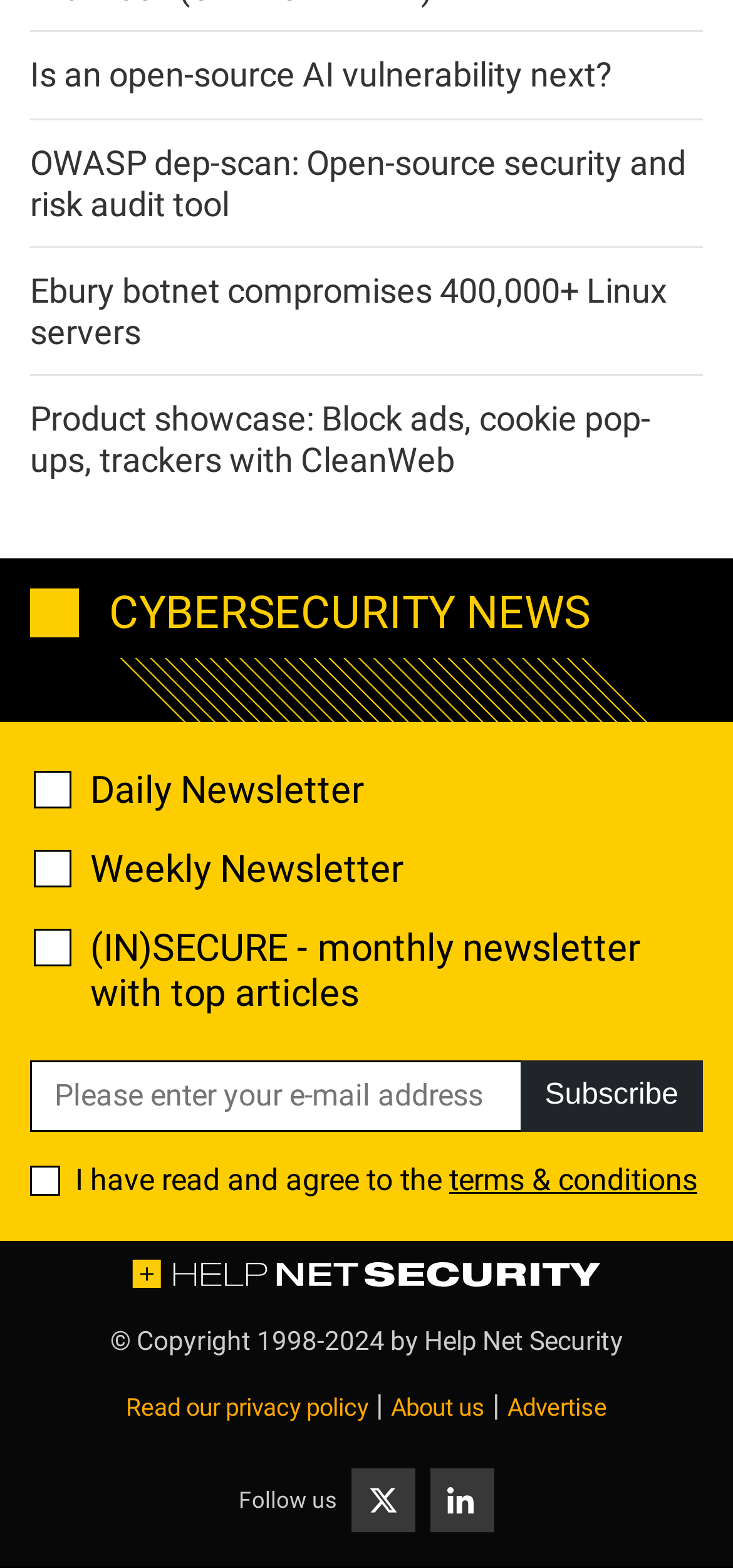Find the bounding box coordinates of the clickable area that will achieve the following instruction: "Read the terms and conditions".

[0.613, 0.741, 0.951, 0.764]